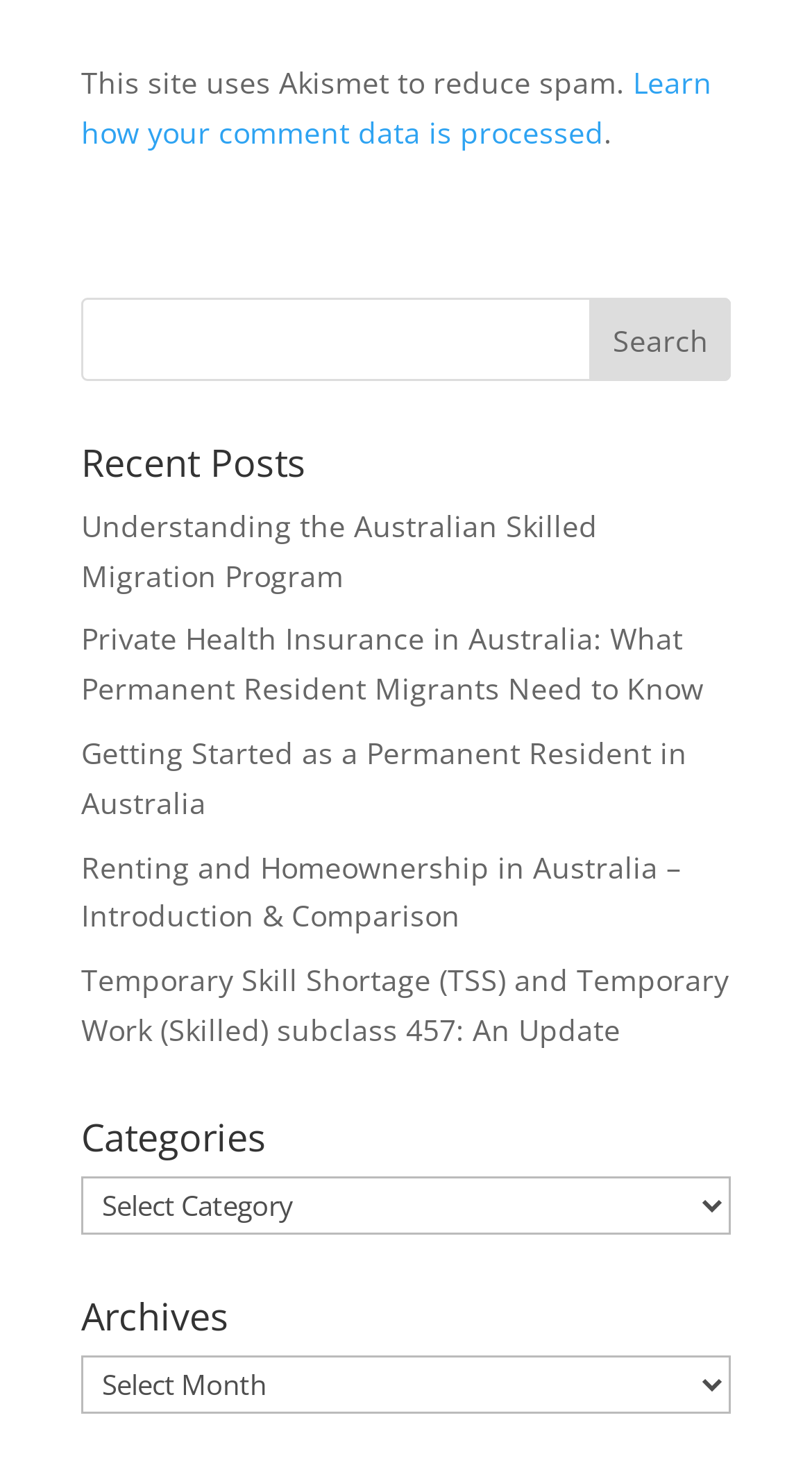Answer the question with a single word or phrase: 
How many headings are on the webpage?

3